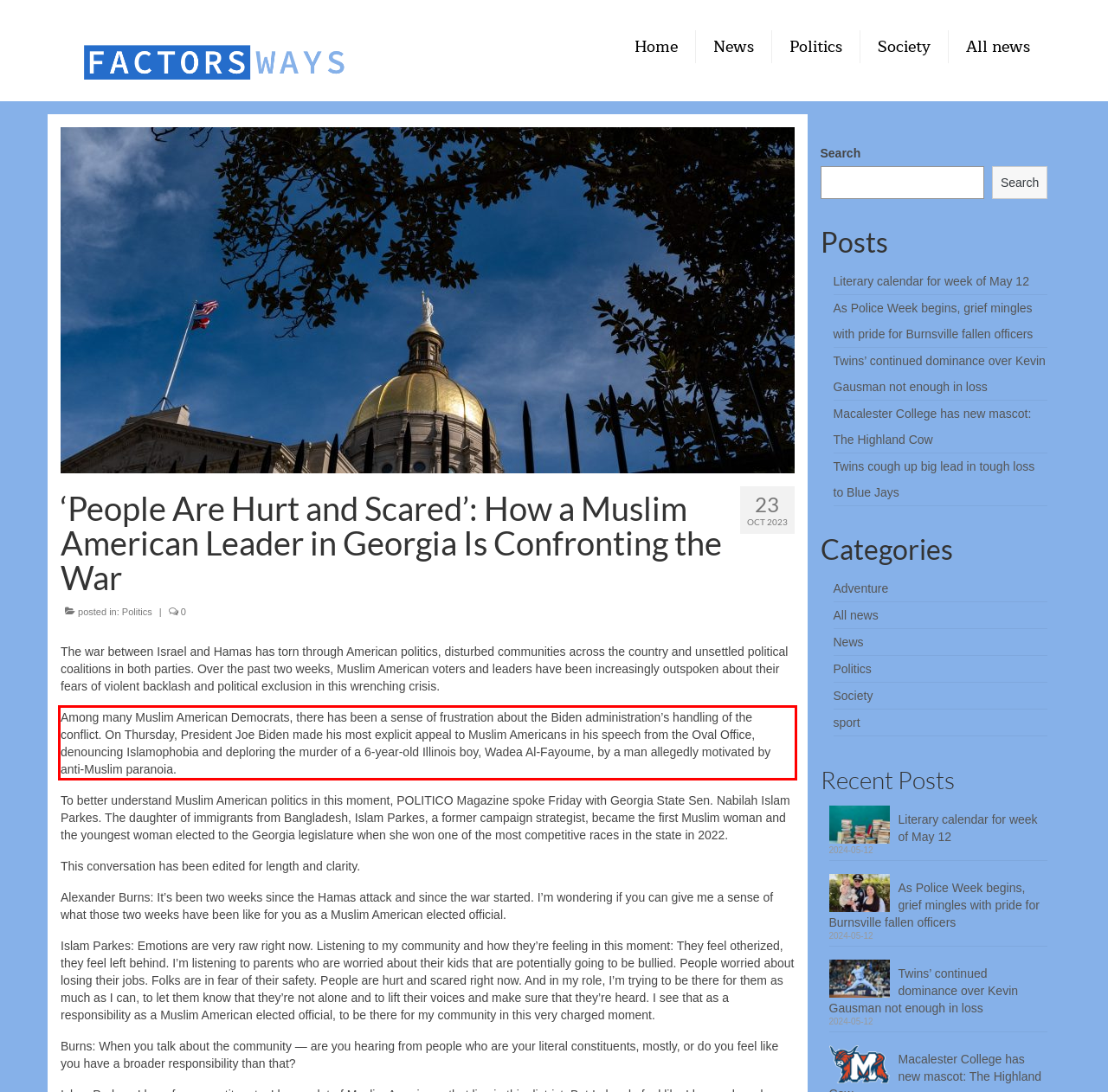Review the screenshot of the webpage and recognize the text inside the red rectangle bounding box. Provide the extracted text content.

Among many Muslim American Democrats, there has been a sense of frustration about the Biden administration’s handling of the conflict. On Thursday, President Joe Biden made his most explicit appeal to Muslim Americans in his speech from the Oval Office, denouncing Islamophobia and deploring the murder of a 6-year-old Illinois boy, Wadea Al-Fayoume, by a man allegedly motivated by anti-Muslim paranoia.